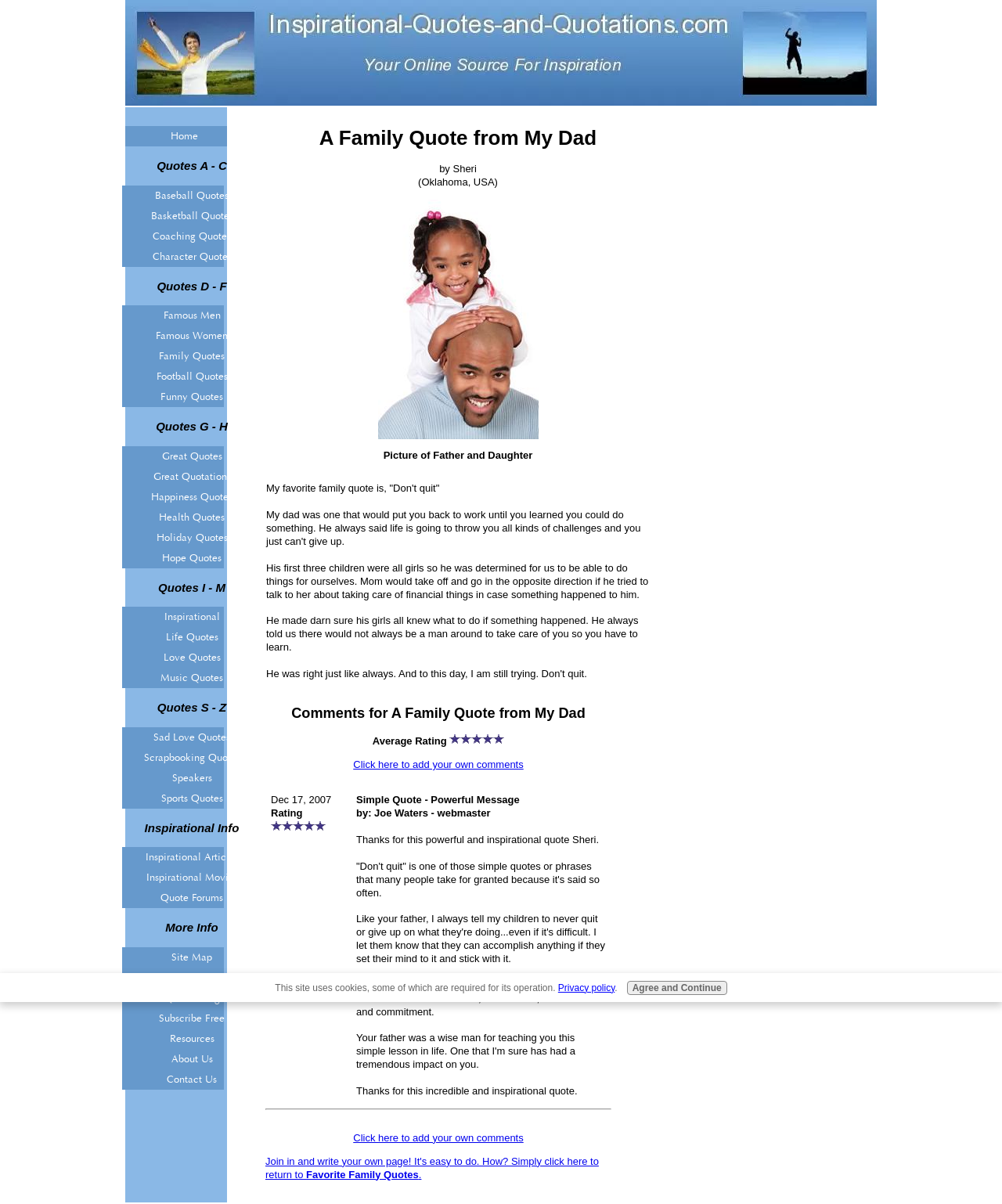Determine the bounding box coordinates of the target area to click to execute the following instruction: "Go to the blog."

None